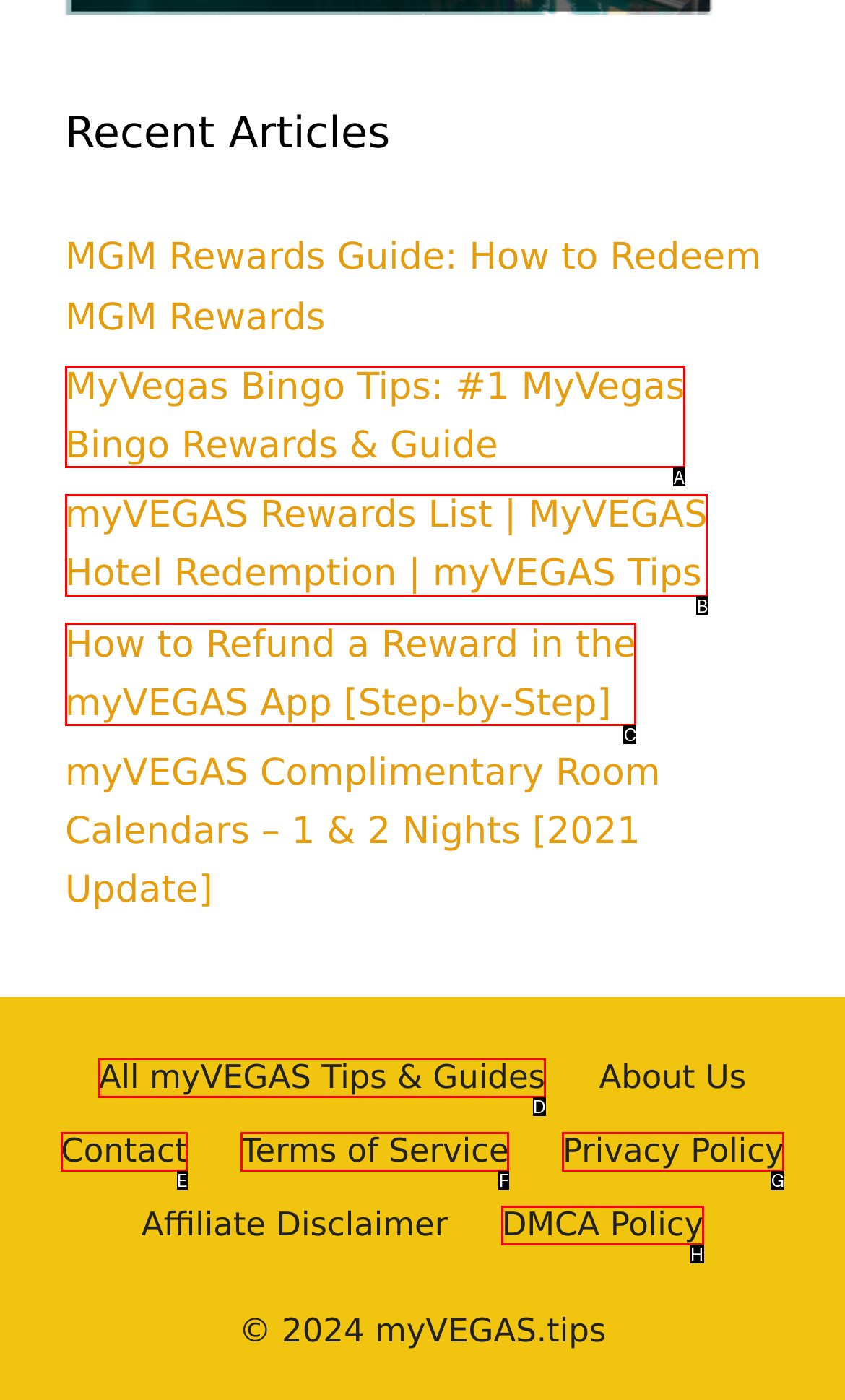Refer to the element description: All myVEGAS Tips & Guides and identify the matching HTML element. State your answer with the appropriate letter.

D